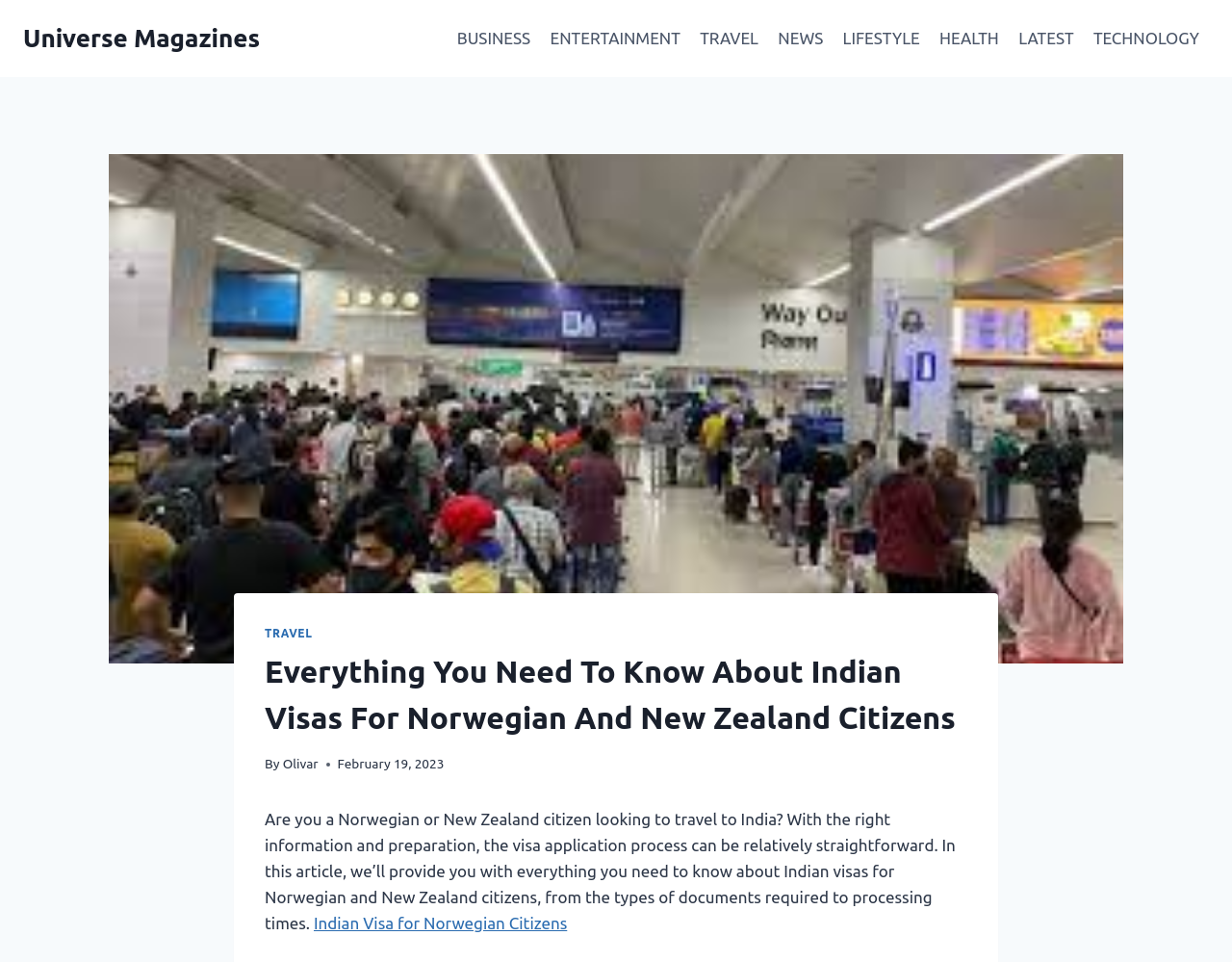Kindly determine the bounding box coordinates for the clickable area to achieve the given instruction: "Read the article by Olivar".

[0.229, 0.786, 0.258, 0.802]